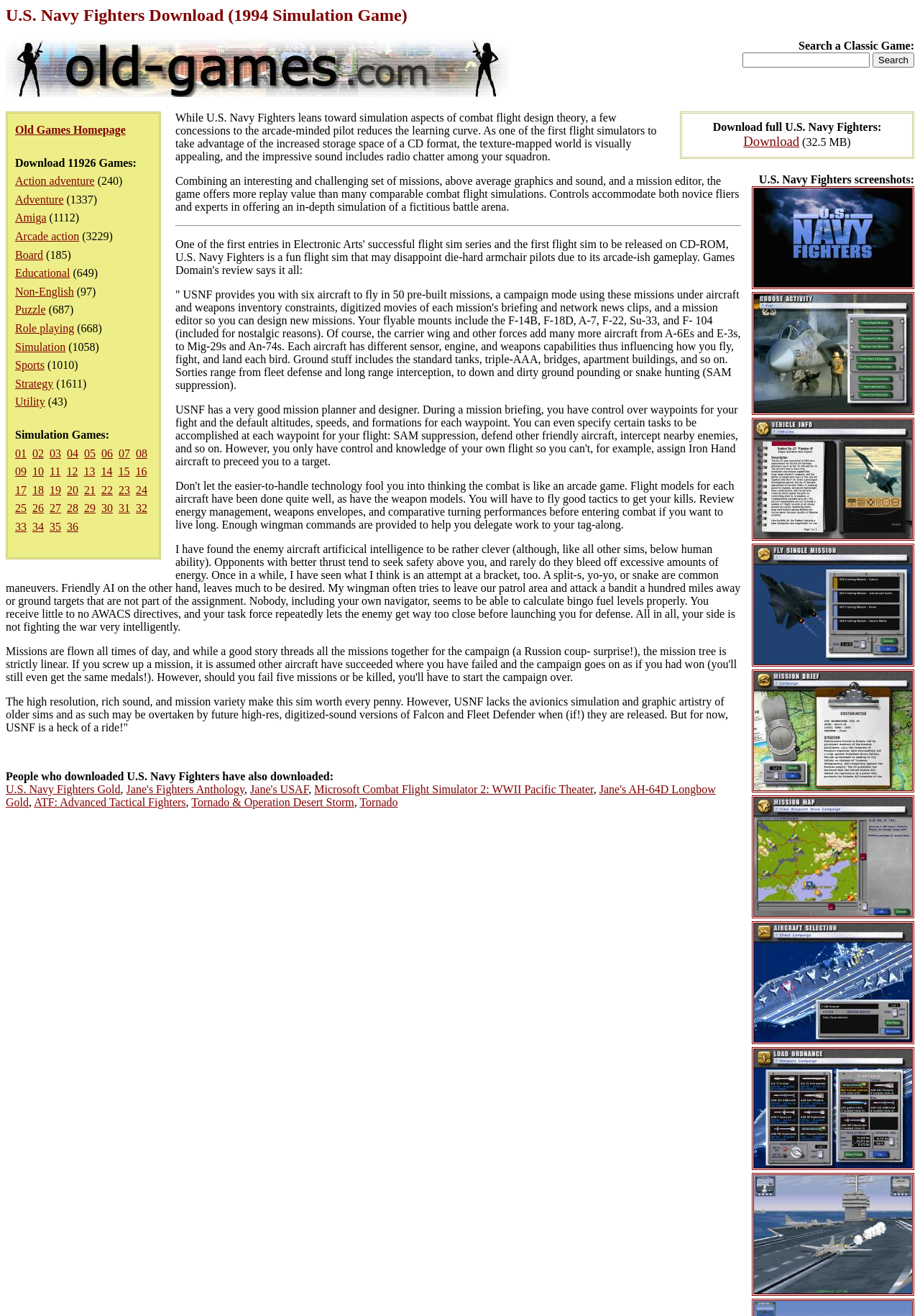Pinpoint the bounding box coordinates for the area that should be clicked to perform the following instruction: "Download U.S. Navy Fighters game".

[0.948, 0.04, 0.994, 0.051]